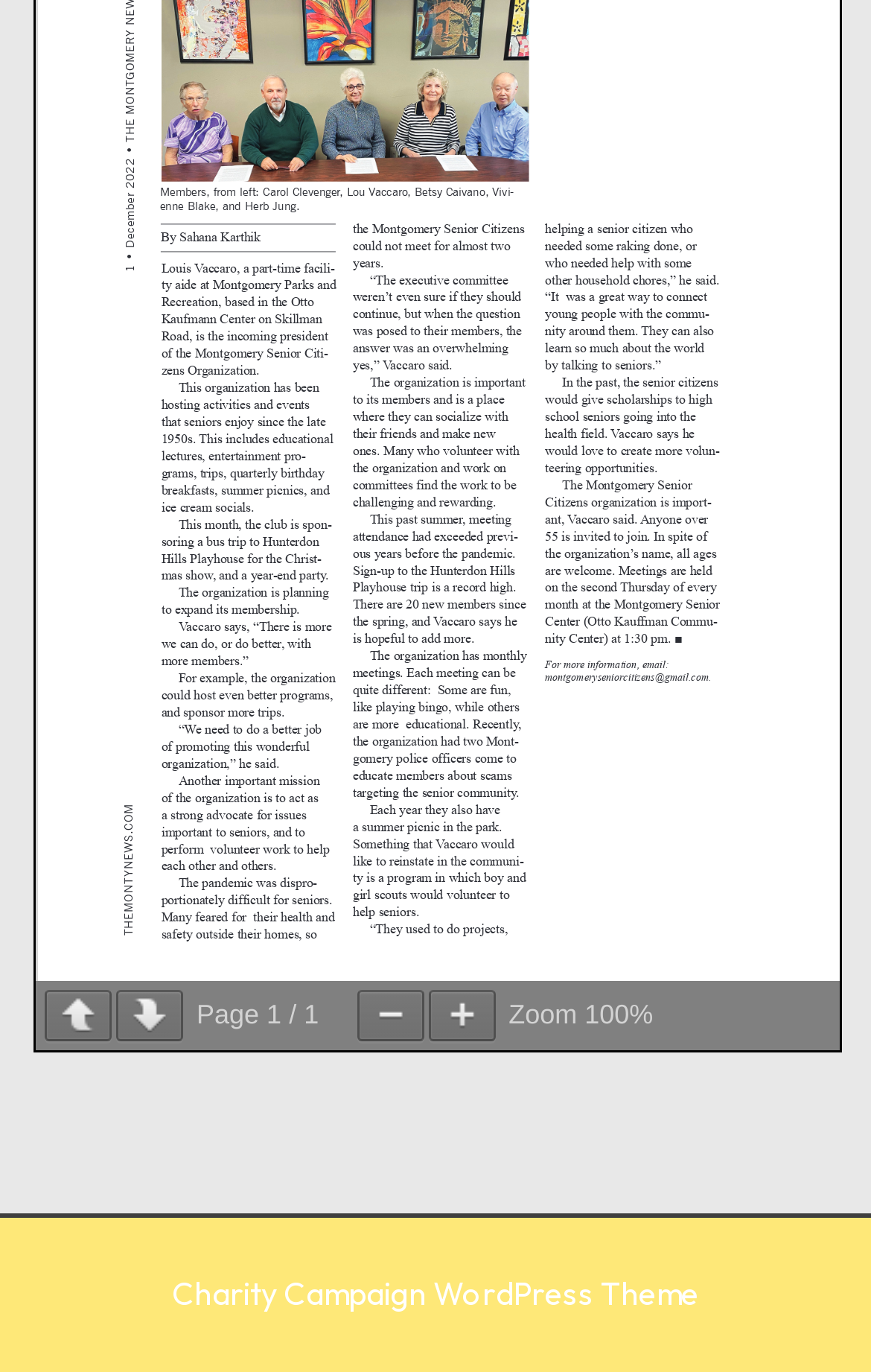Find the bounding box coordinates for the element described here: "Charity Campaign WordPress Theme".

[0.197, 0.928, 0.803, 0.957]